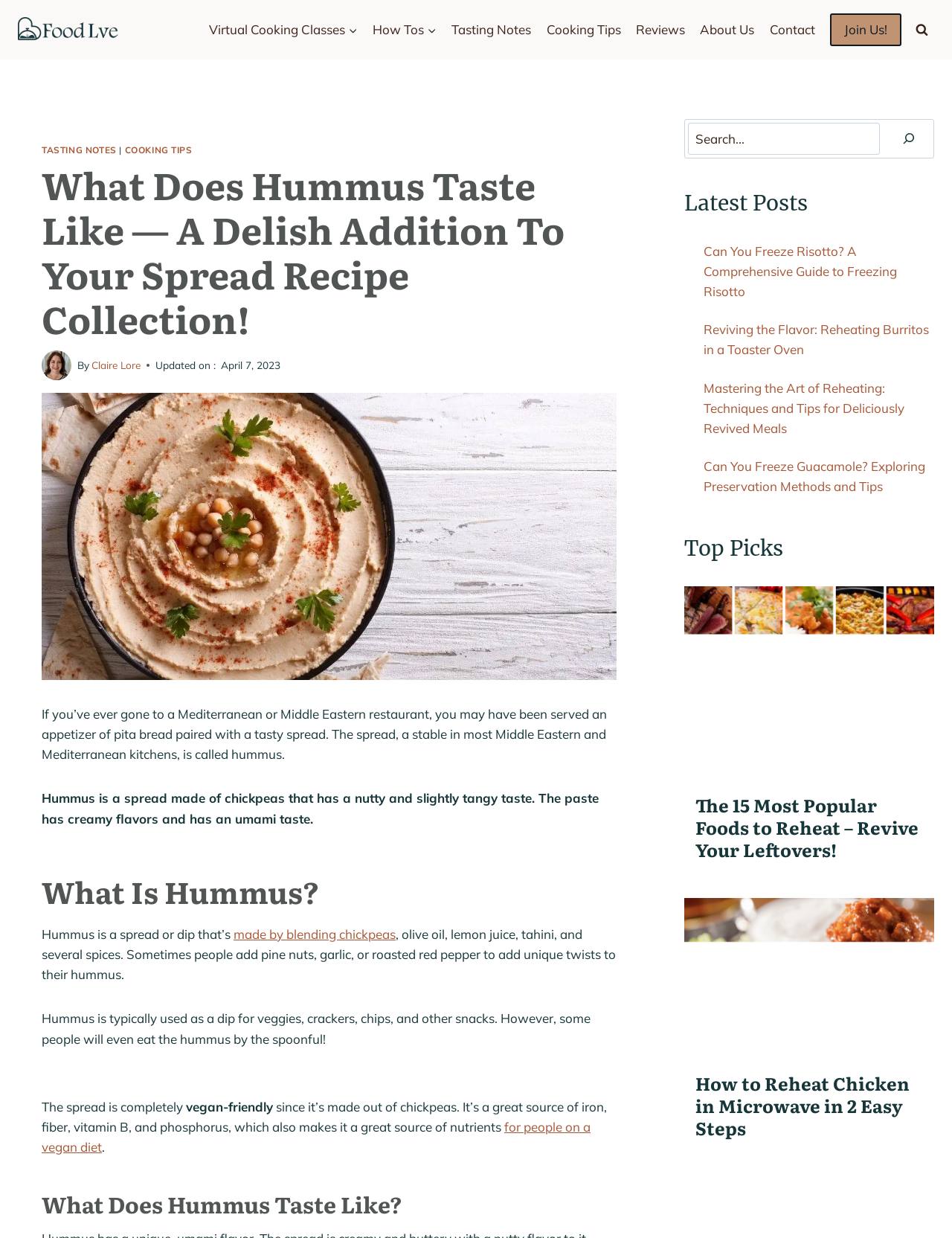What is hummus made of?
Answer the question in as much detail as possible.

According to the webpage, hummus is a spread or dip made by blending chickpeas, olive oil, lemon juice, tahini, and several spices. Sometimes people add pine nuts, garlic, or roasted red pepper to add unique twists to their hummus.